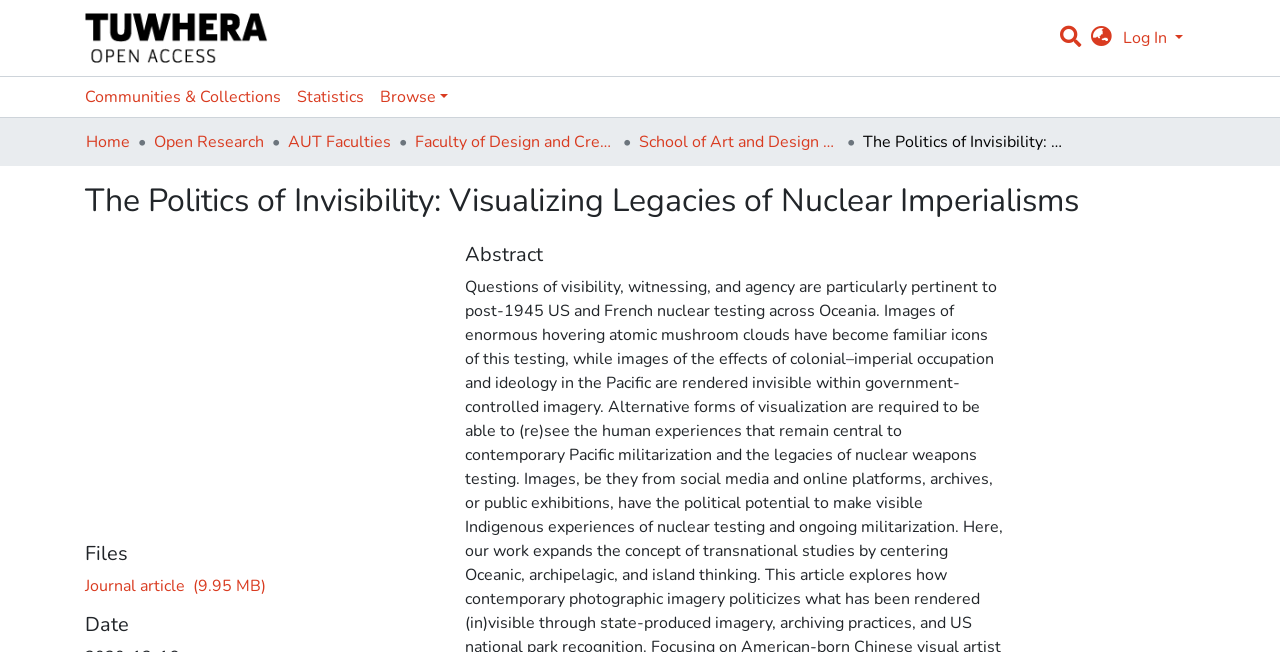How many links are in the main navigation bar?
Examine the screenshot and reply with a single word or phrase.

4